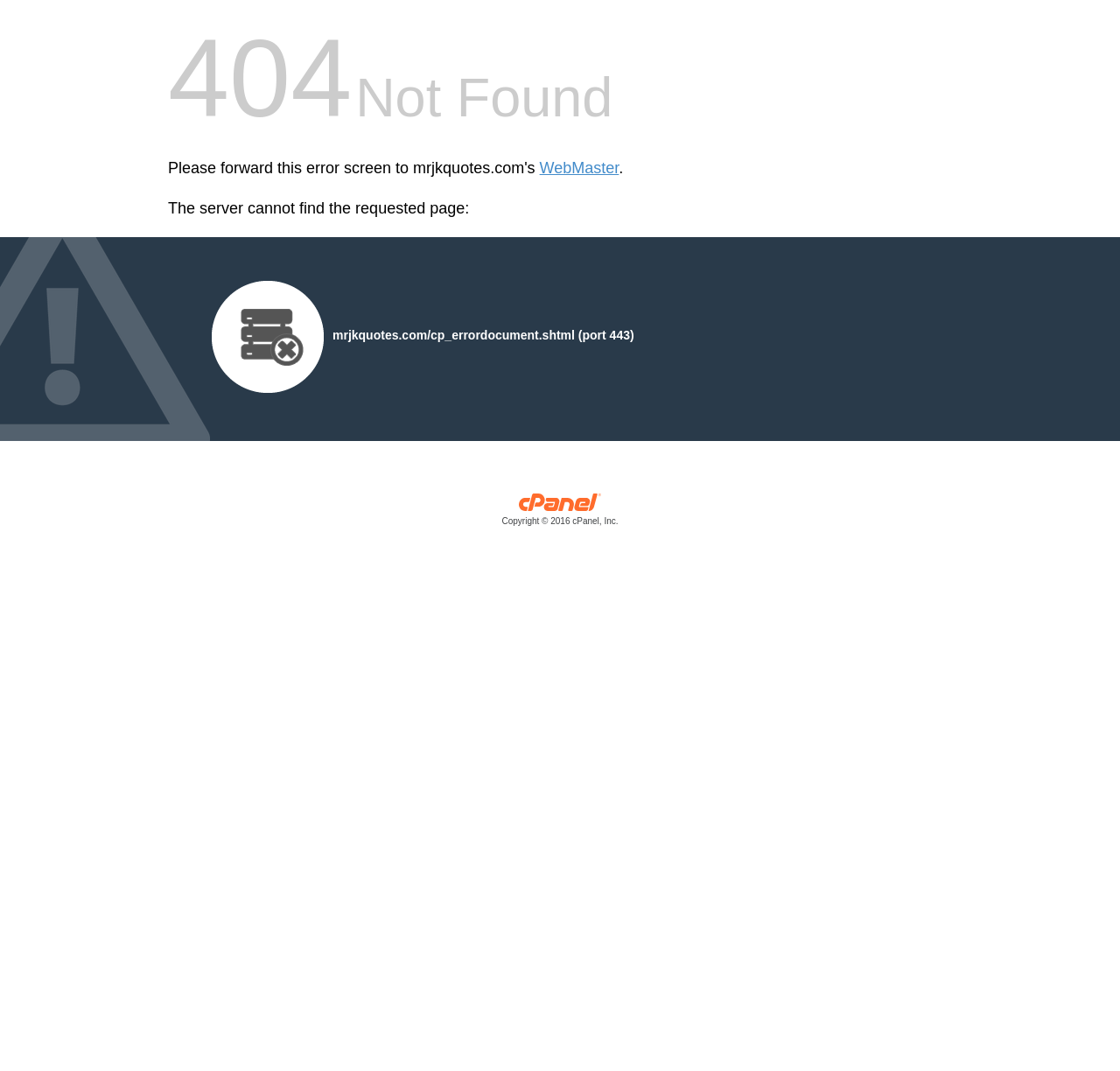Find and provide the bounding box coordinates for the UI element described with: "WebMaster".

[0.482, 0.149, 0.553, 0.165]